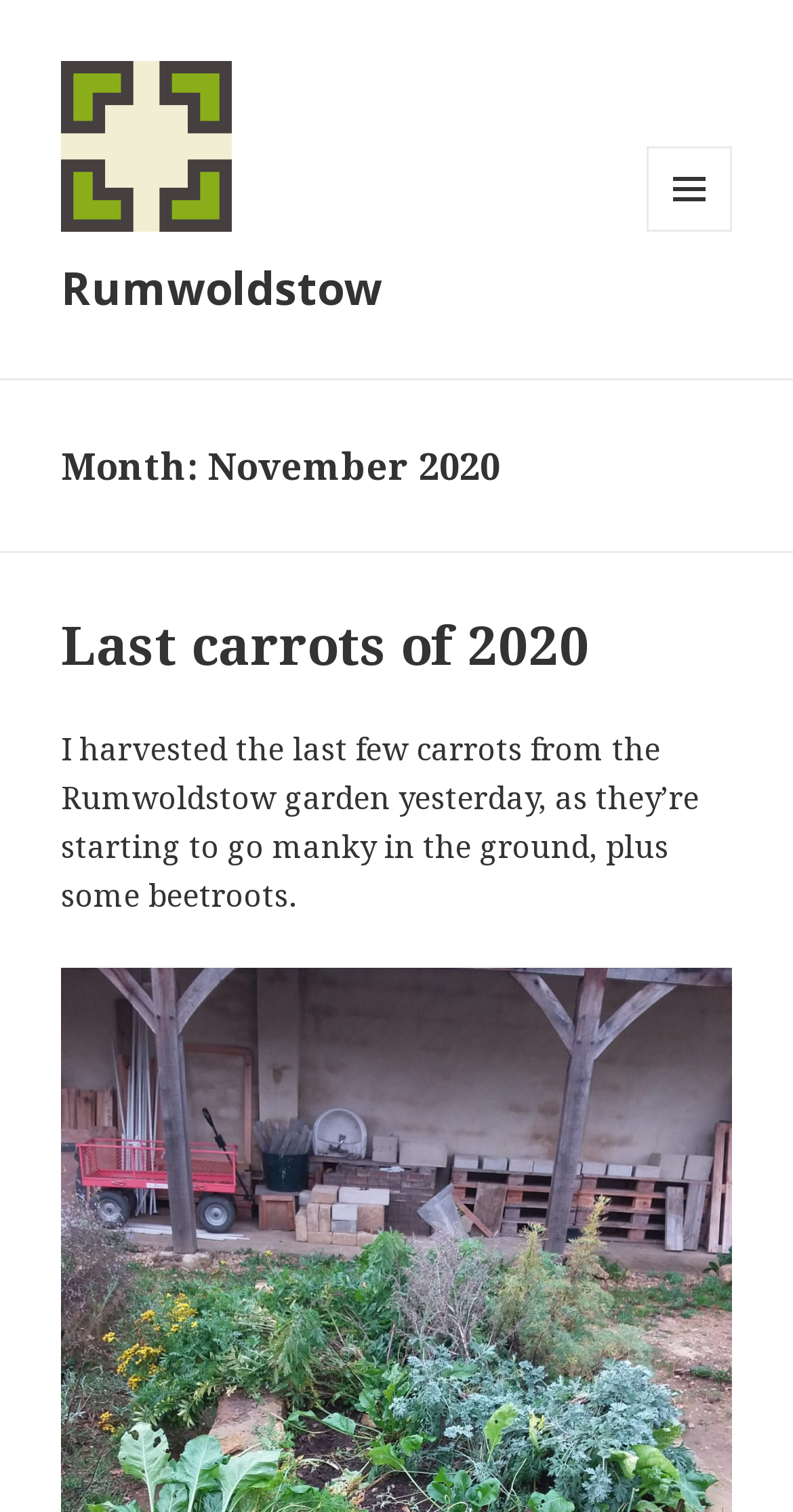Construct a thorough caption encompassing all aspects of the webpage.

The webpage is about Rumwoldstow, specifically focusing on November 2020. At the top left, there is a link and an image, both labeled "Rumwoldstow", which suggests that they are related to the title of the webpage. Below these elements, there is another link with the same label.

On the top right, there is a button with a menu icon and the text "MENU AND WIDGETS". When expanded, it controls a secondary section.

Below the button, there is a header section that spans the entire width of the page. It contains a heading that reads "Month: November 2020". Below this heading, there is another section with a heading that reads "Last carrots of 2020", which is a link. This section also contains a paragraph of text that describes harvesting carrots and beetroots from the Rumwoldstow garden.

Overall, the webpage appears to be a blog post or article about Rumwoldstow, with a focus on gardening and harvesting in November 2020.